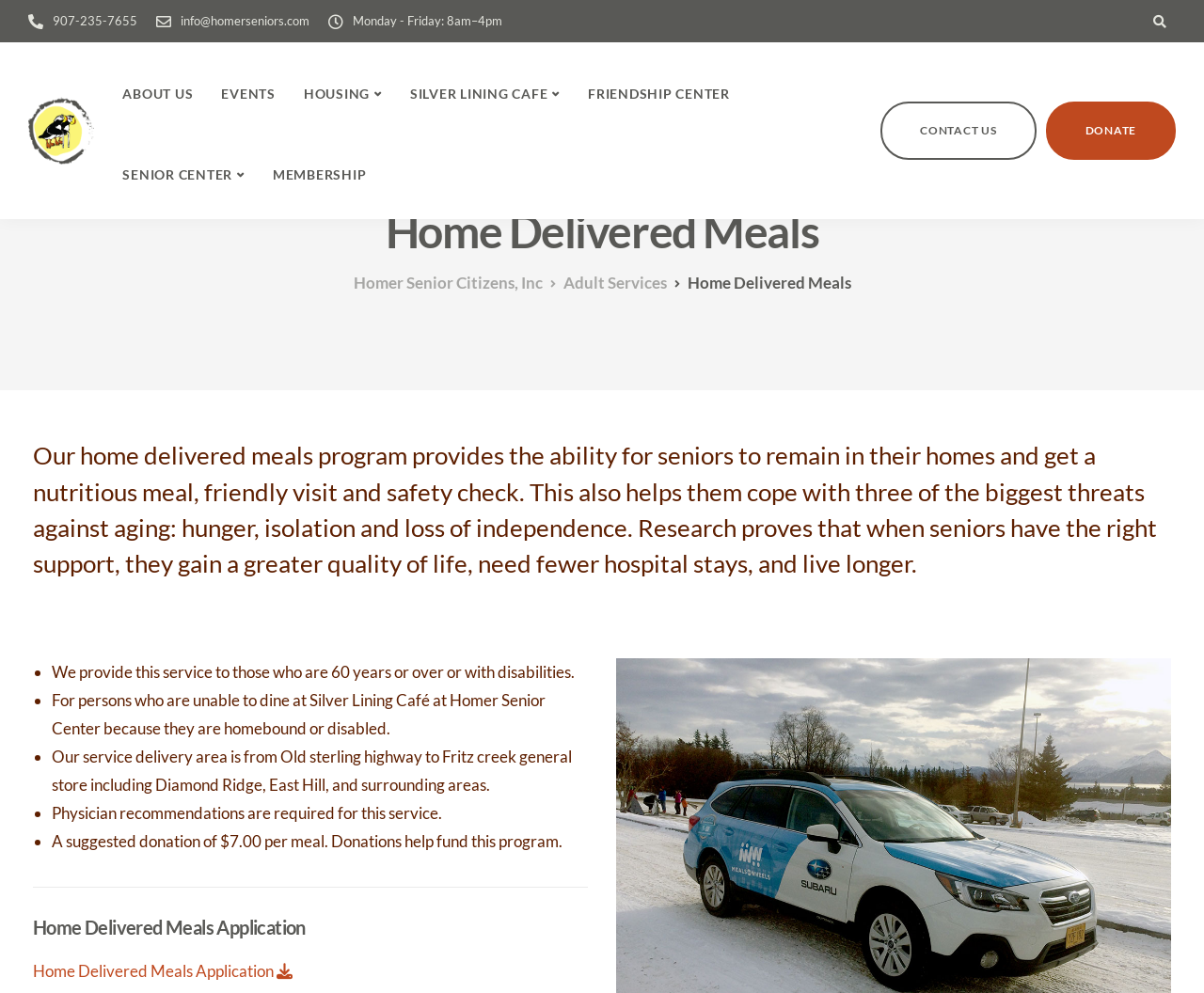Given the element description "Parkinson’s Support Group", identify the bounding box of the corresponding UI element.

[0.695, 0.787, 0.845, 0.819]